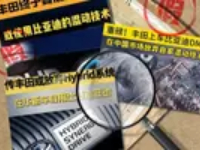What language is used in the textual elements?
Based on the image, give a one-word or short phrase answer.

Chinese and English